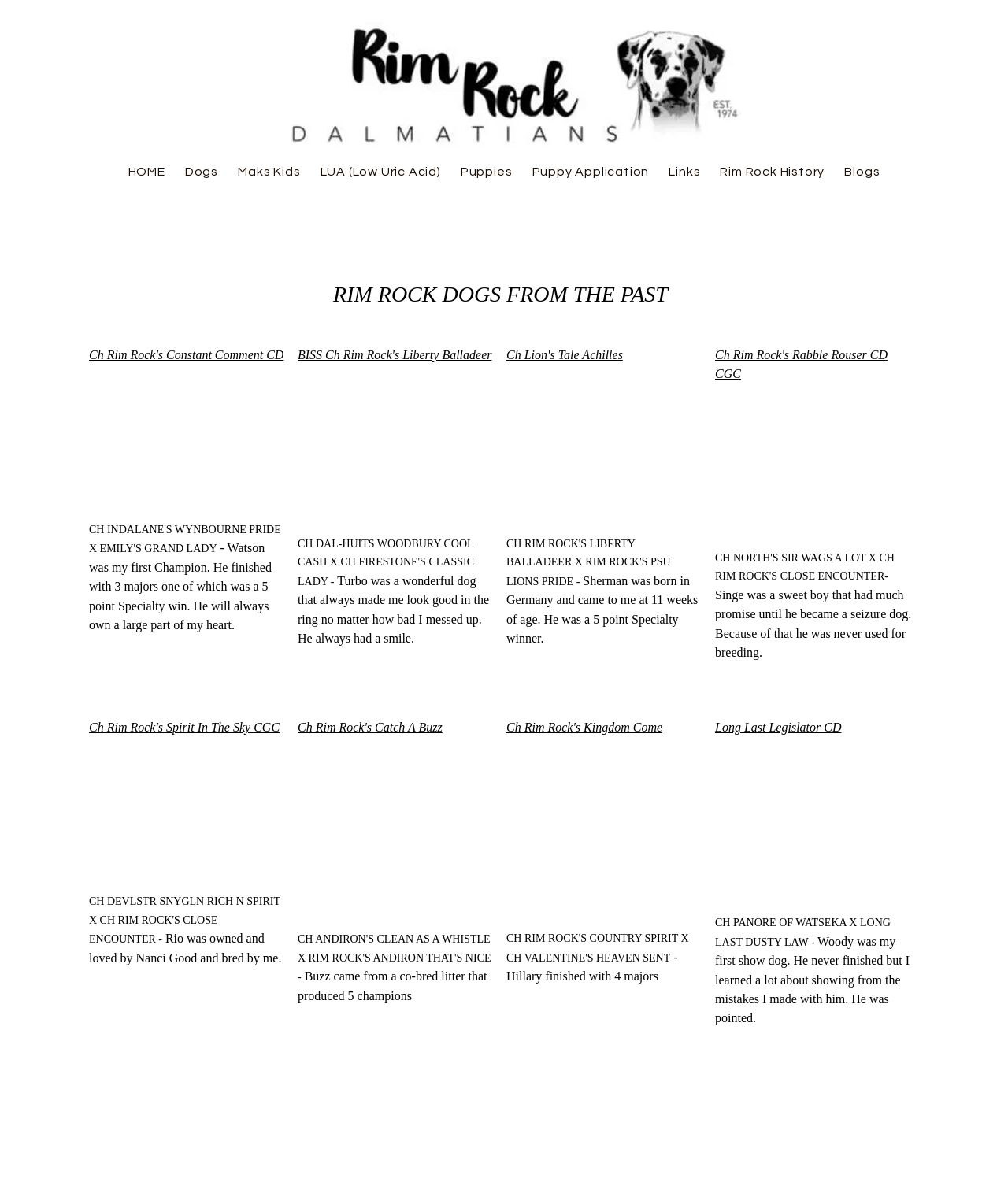Locate the bounding box coordinates of the element I should click to achieve the following instruction: "Read about RIM ROCK DOGS FROM THE PAST".

[0.08, 0.229, 0.912, 0.26]